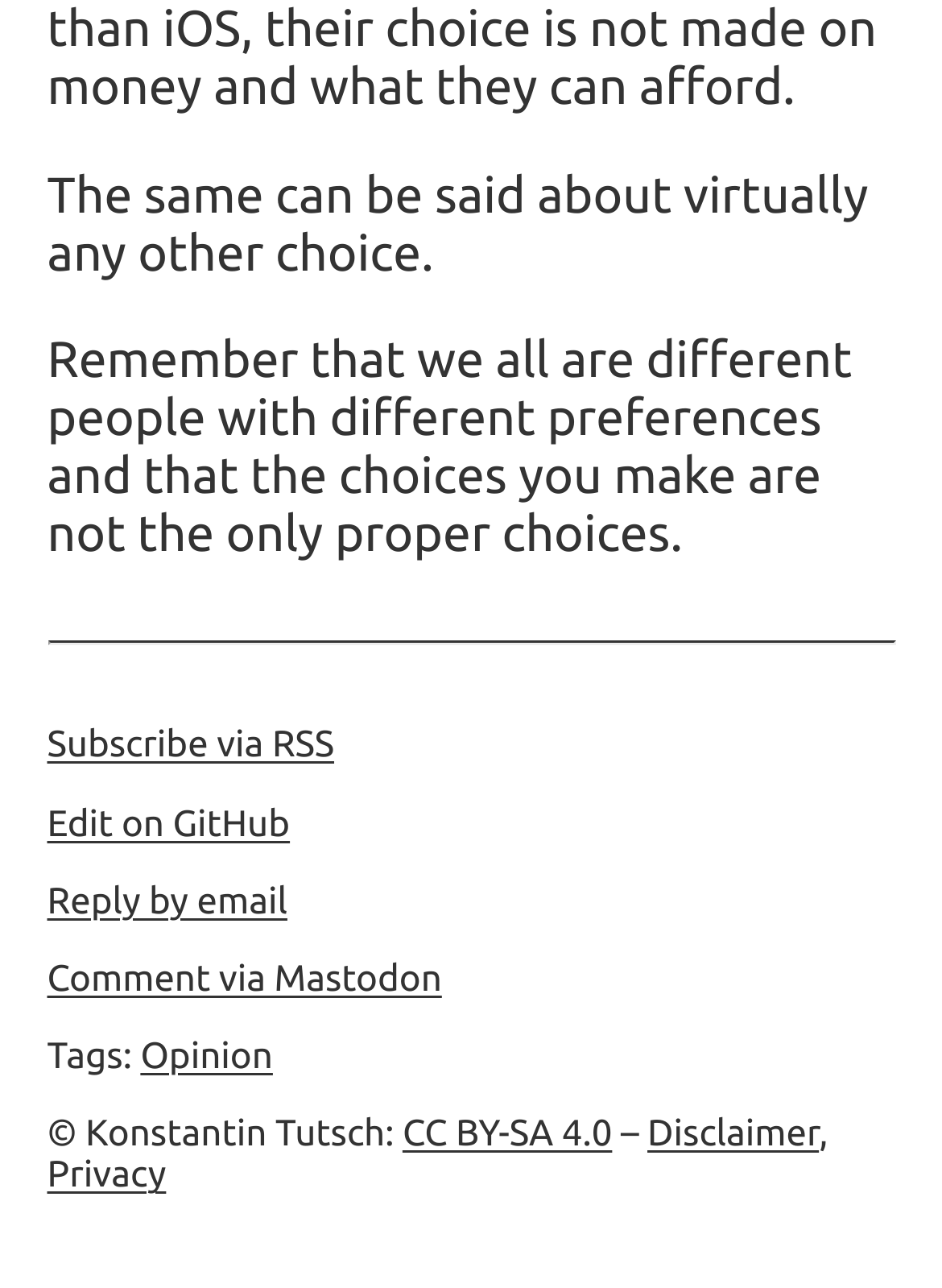Please identify the bounding box coordinates of the element's region that should be clicked to execute the following instruction: "Comment via Mastodon". The bounding box coordinates must be four float numbers between 0 and 1, i.e., [left, top, right, bottom].

[0.05, 0.743, 0.469, 0.775]